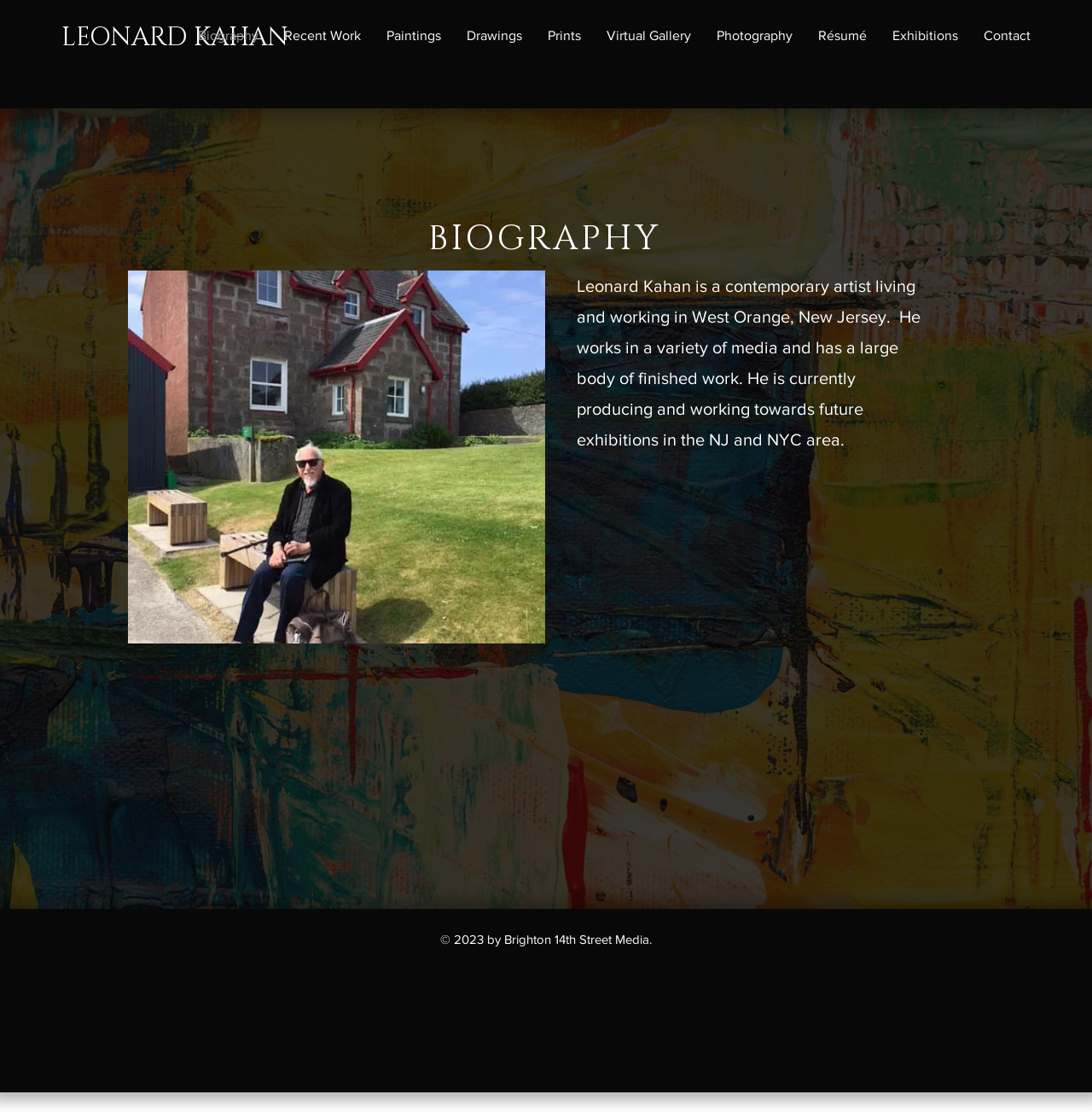Locate the bounding box coordinates of the region to be clicked to comply with the following instruction: "View the 'Exhibitions' page". The coordinates must be four float numbers between 0 and 1, in the form [left, top, right, bottom].

None